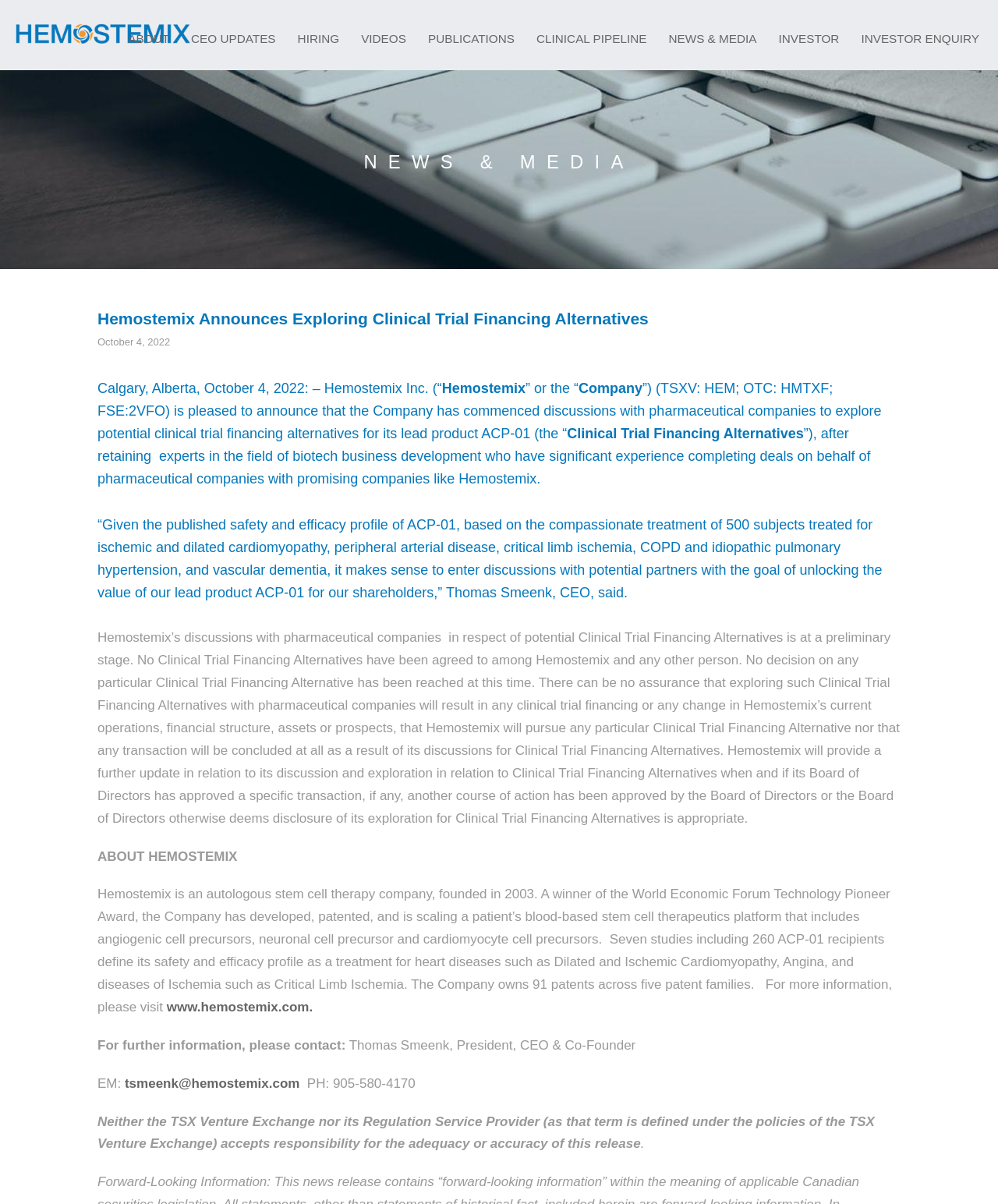Can you show the bounding box coordinates of the region to click on to complete the task described in the instruction: "Click on ABOUT"?

[0.117, 0.019, 0.181, 0.045]